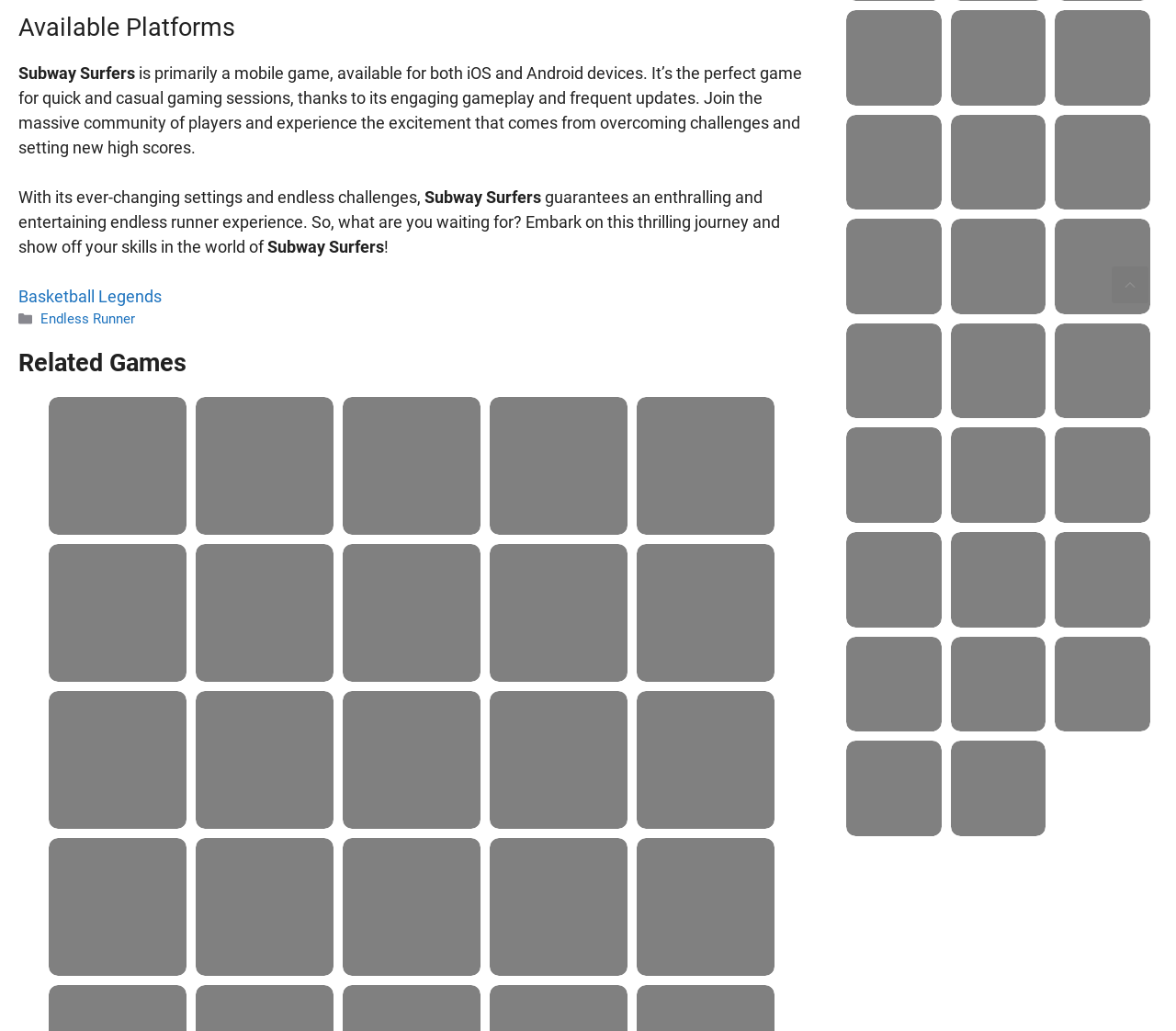Identify the bounding box coordinates of the region that needs to be clicked to carry out this instruction: "Play Google Solitaire". Provide these coordinates as four float numbers ranging from 0 to 1, i.e., [left, top, right, bottom].

[0.041, 0.441, 0.159, 0.46]